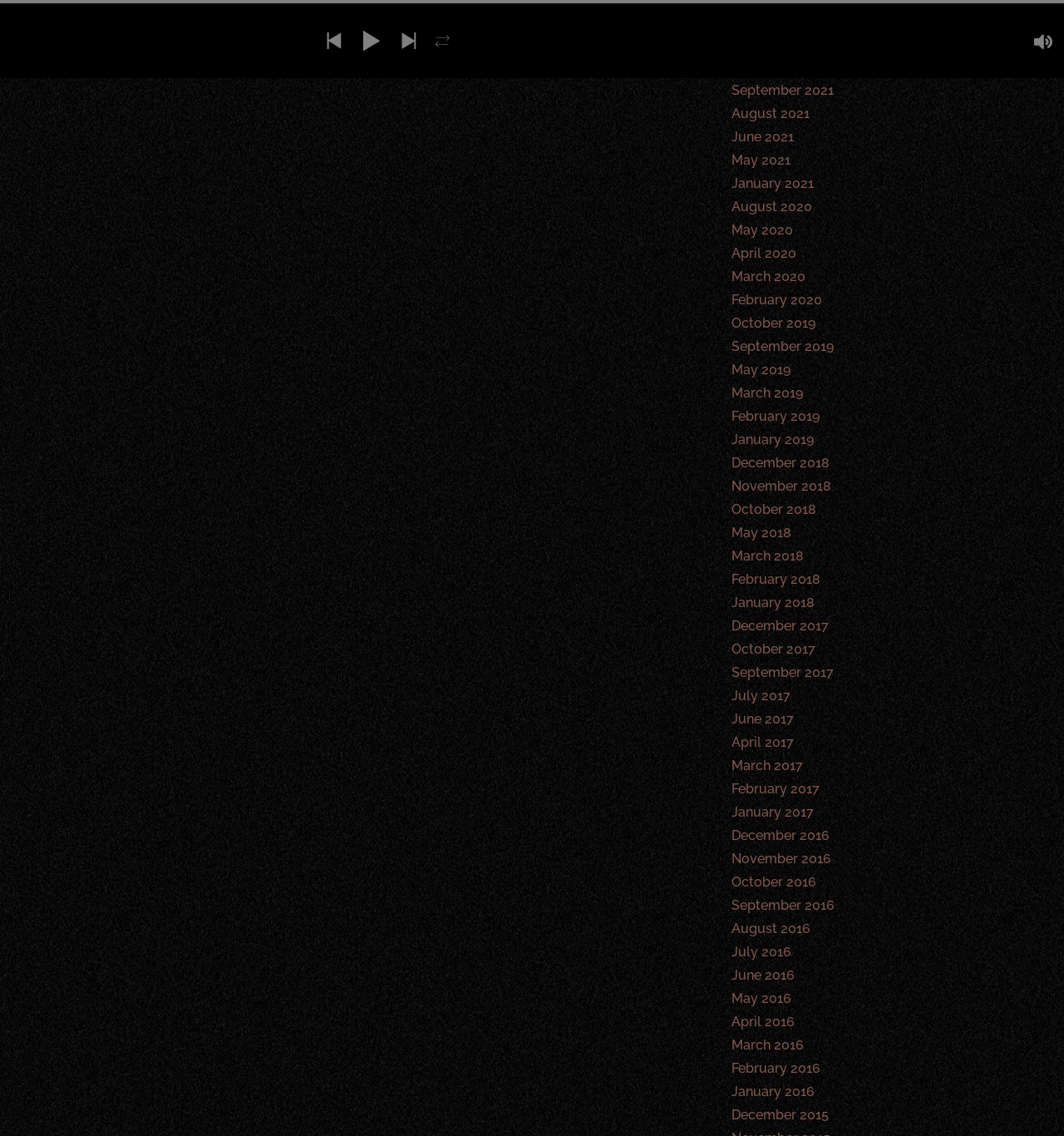Please specify the bounding box coordinates of the element that should be clicked to execute the given instruction: 'Click on January 2022'. Ensure the coordinates are four float numbers between 0 and 1, expressed as [left, top, right, bottom].

[0.688, 0.011, 0.766, 0.025]